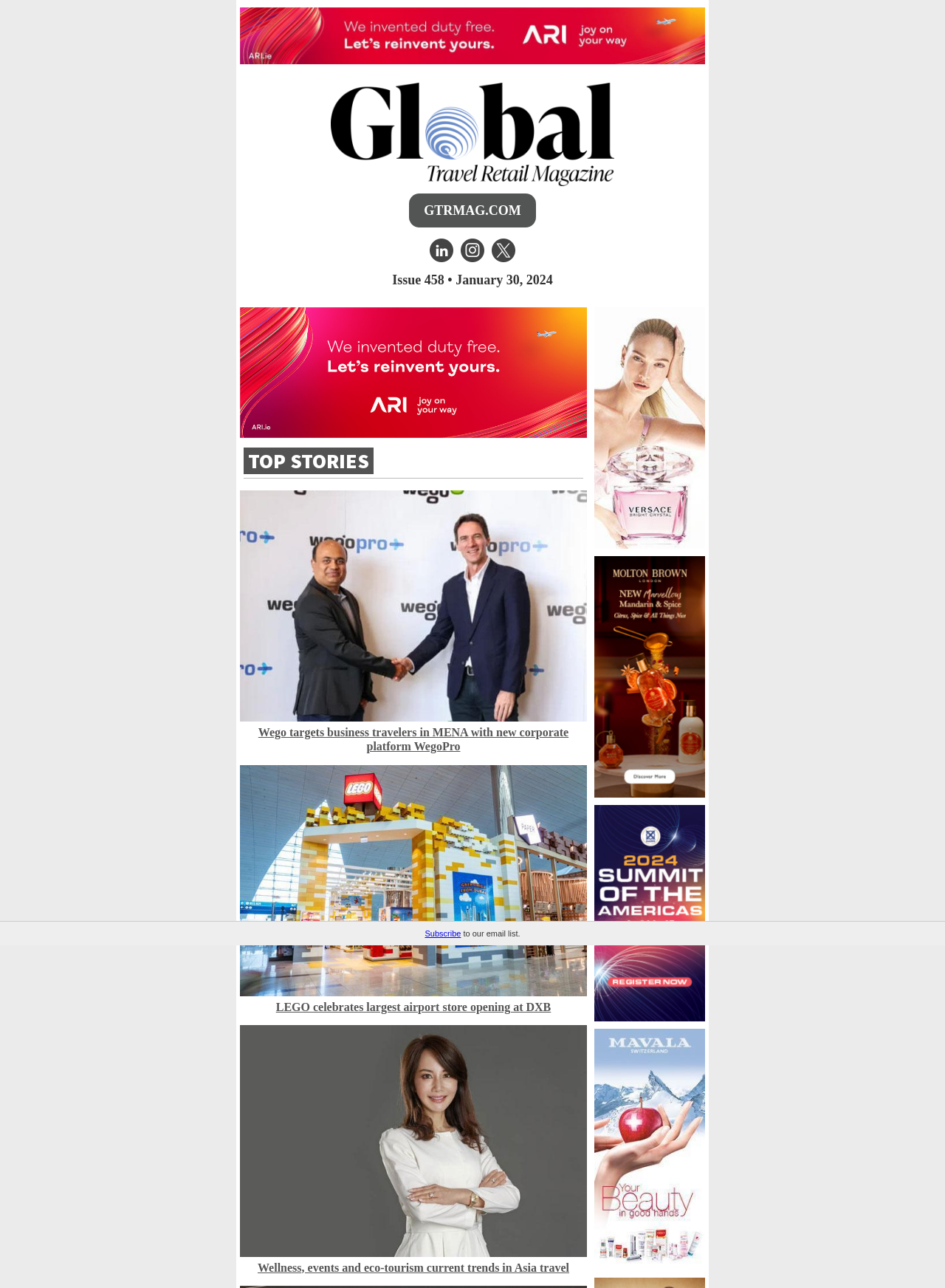Explain in detail what is displayed on the webpage.

This webpage appears to be a news or magazine website, with a prominent header section at the top. The header features a logo image on the left, accompanied by a link to the website's homepage, labeled "GTRMAG.COM". To the right of the logo, there are social media links to LinkedIn, Instagram, and Twitter, each represented by an icon.

Below the header, there is a heading that reads "Issue 458 • January 30, 2024", indicating the current issue of the magazine. This is followed by a subheading "TOP STORIES" in a slightly smaller font.

The main content of the webpage is divided into two columns. The left column features a series of news articles, each represented by a link with a brief summary of the article. The articles are stacked vertically, with the most prominent one at the top, titled "Wego targets business travelers in MENA with new corporate platform WegoPro". The other articles in the left column include "LEGO celebrates largest airport store opening at DXB" and "Wellness, events and eco-tourism current trends in Asia travel".

The right column appears to be a sidebar, featuring a series of links and images. There are several links with no accompanying text, each represented by an icon. These links are stacked vertically, with some of them appearing to be advertisements or promotions.

At the bottom of the webpage, there is a call-to-action section, encouraging users to "Subscribe to our email list". This section is centered and features a prominent link to subscribe.